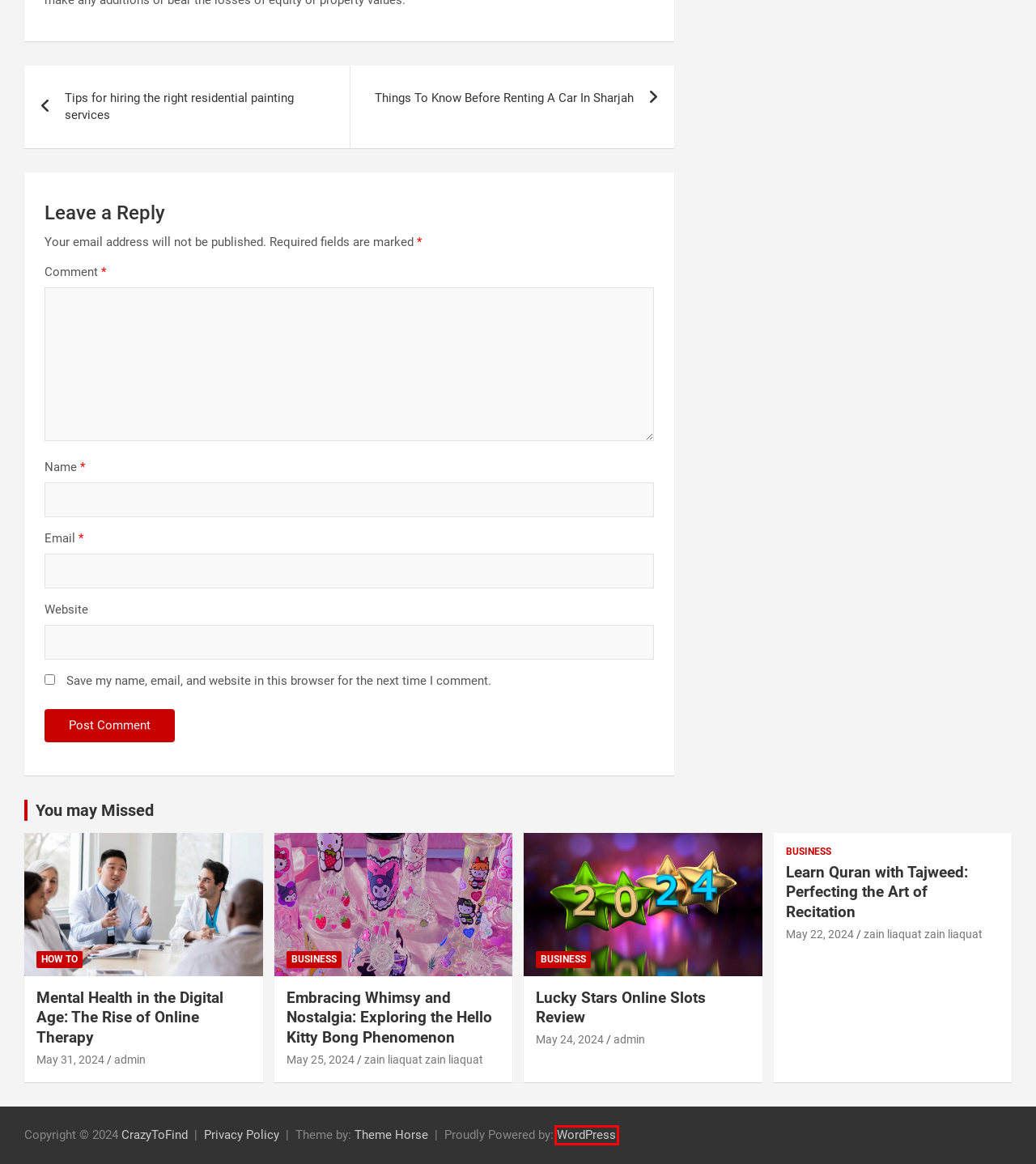You are looking at a screenshot of a webpage with a red bounding box around an element. Determine the best matching webpage description for the new webpage resulting from clicking the element in the red bounding box. Here are the descriptions:
A. Most Popular Free WordPress Themes 2024 - Theme Horse
B. Blog Tool, Publishing Platform, and CMS – WordPress.org
C. Things To Know Before Renting A Car In Sharjah – CrazyToFind
D. Terms and conditions – CrazyToFind
E. Tips for hiring the right residential painting services – CrazyToFind
F. How to – CrazyToFind
G. zain liaquat zain liaquat – CrazyToFind
H. CrazyToFind – Crazy to explore the world

B